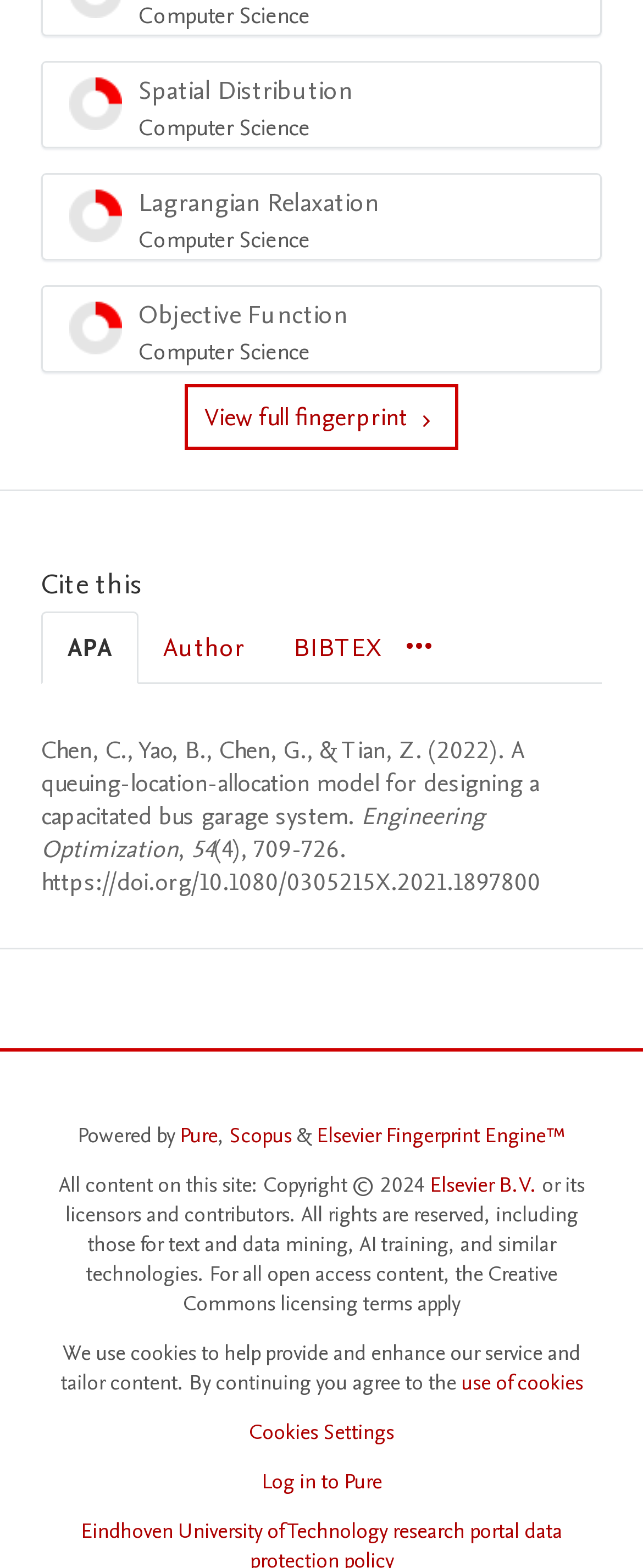Please determine the bounding box coordinates of the element's region to click for the following instruction: "Visit Elsevier Fingerprint Engine website".

[0.492, 0.714, 0.879, 0.733]